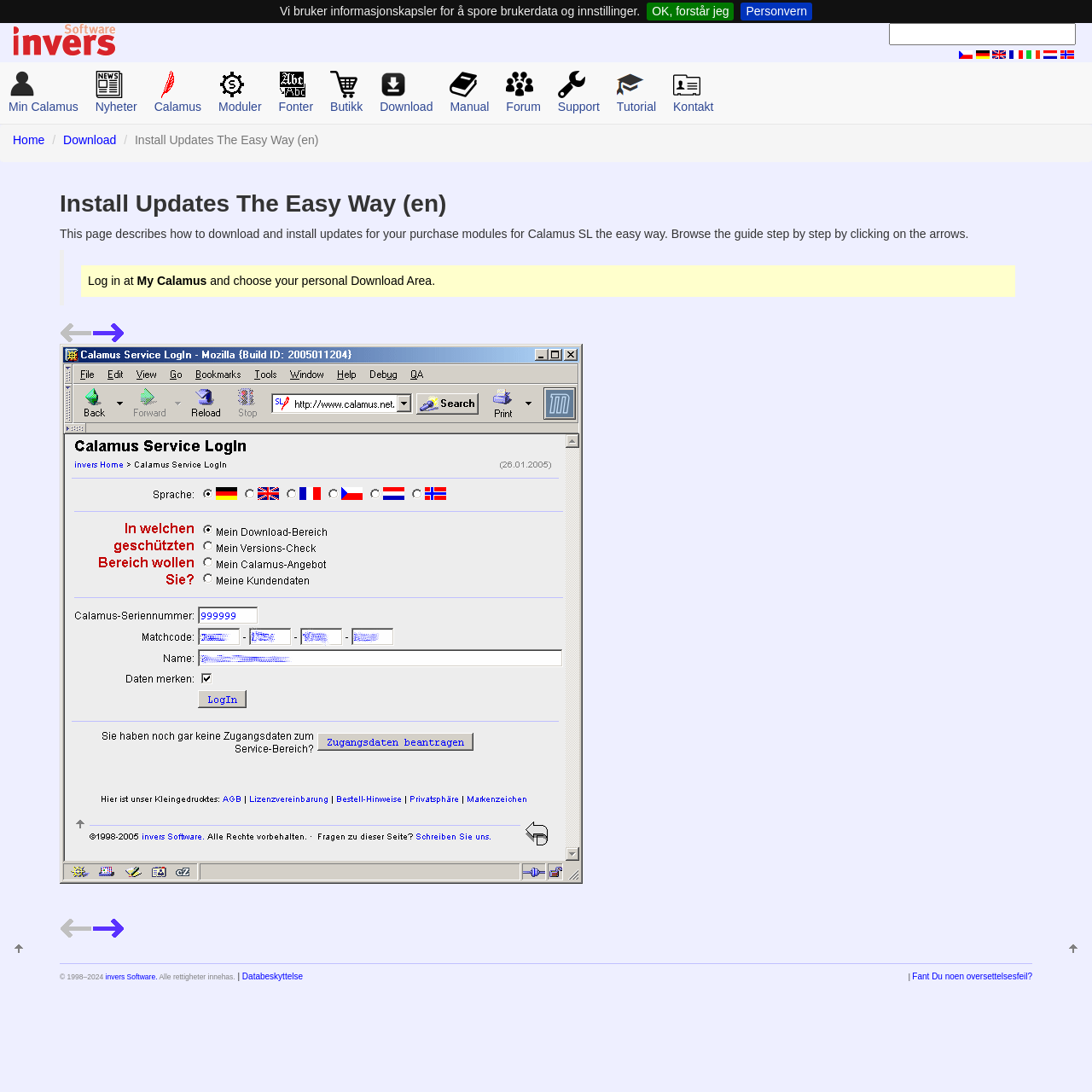Identify the bounding box coordinates of the clickable region to carry out the given instruction: "View the Manual".

[0.404, 0.057, 0.456, 0.113]